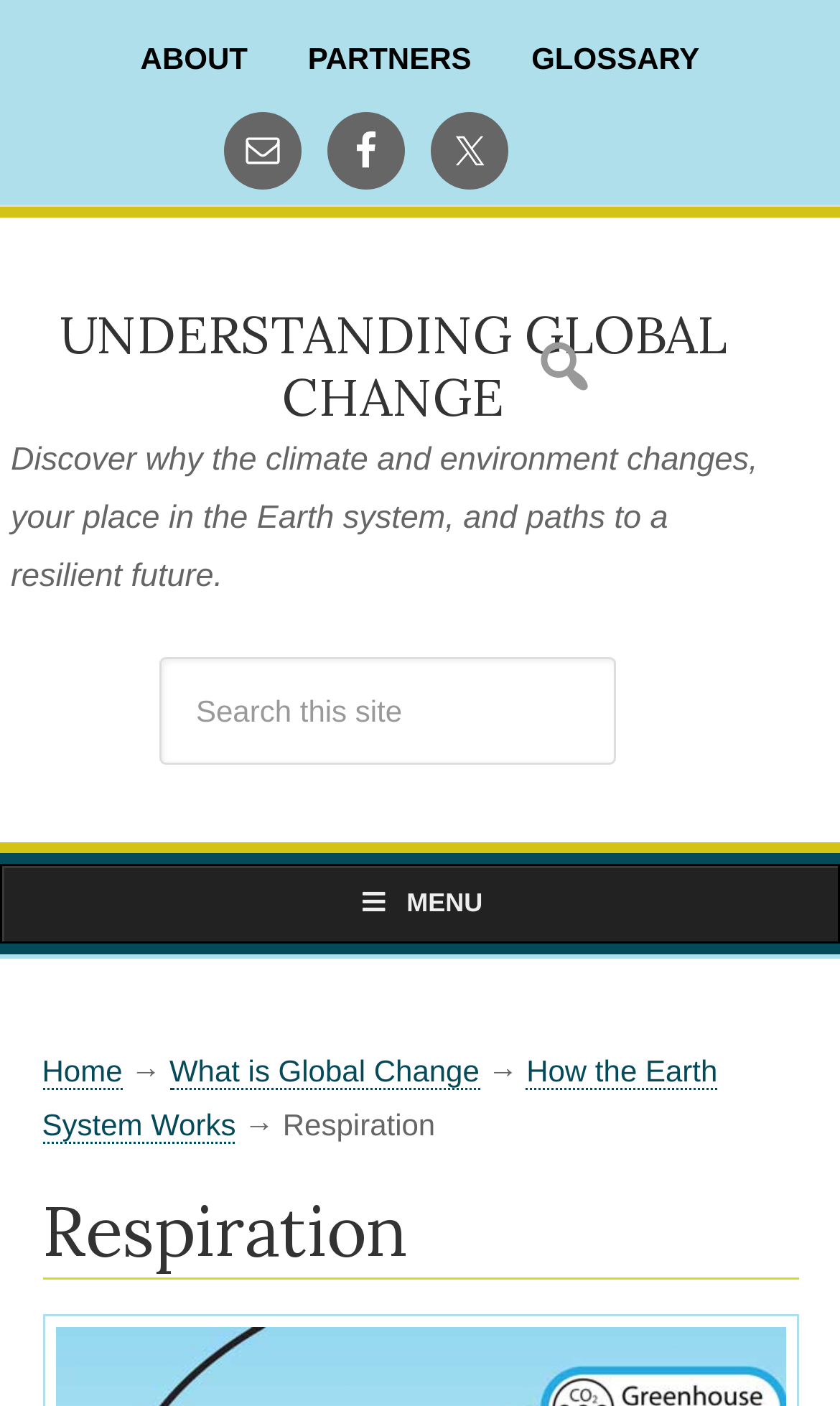Based on the element description value="", identify the bounding box coordinates for the UI element. The coordinates should be in the format (top-left x, top-left y, bottom-right x, bottom-right y) and within the 0 to 1 range.

[0.608, 0.23, 0.736, 0.291]